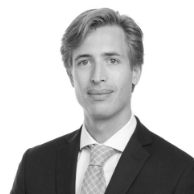What is the man wearing?
Answer the question with as much detail as possible.

The caption describes the man as dressed in a formal suit with a white shirt and a patterned tie, indicating that he is wearing professional attire.